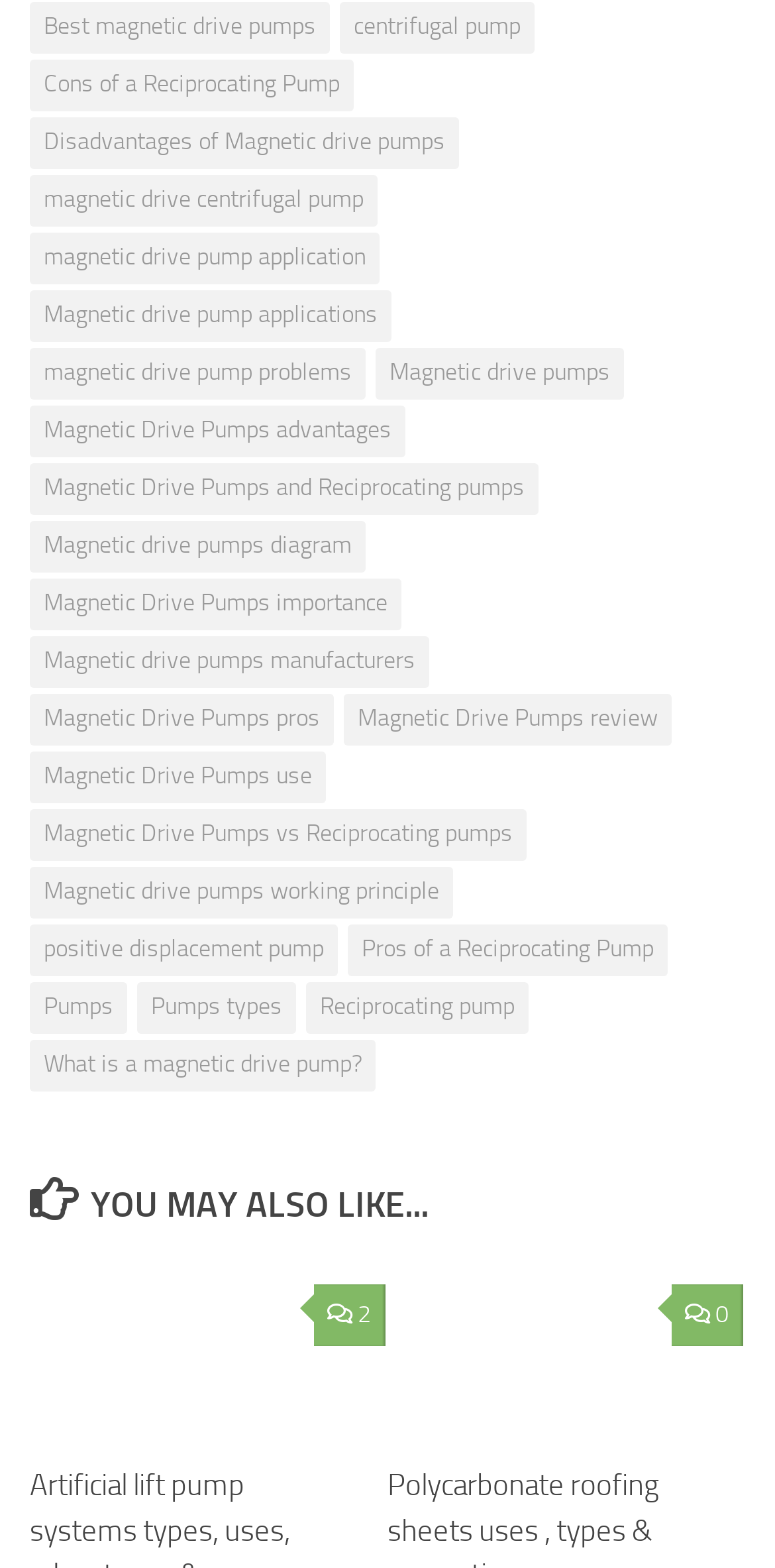What is the focus of the link 'Magnetic drive pump application'?
Using the image as a reference, give an elaborate response to the question.

The link 'Magnetic drive pump application' suggests that it will provide information on the uses and applications of magnetic drive pumps, which is a specific aspect of this type of pump.